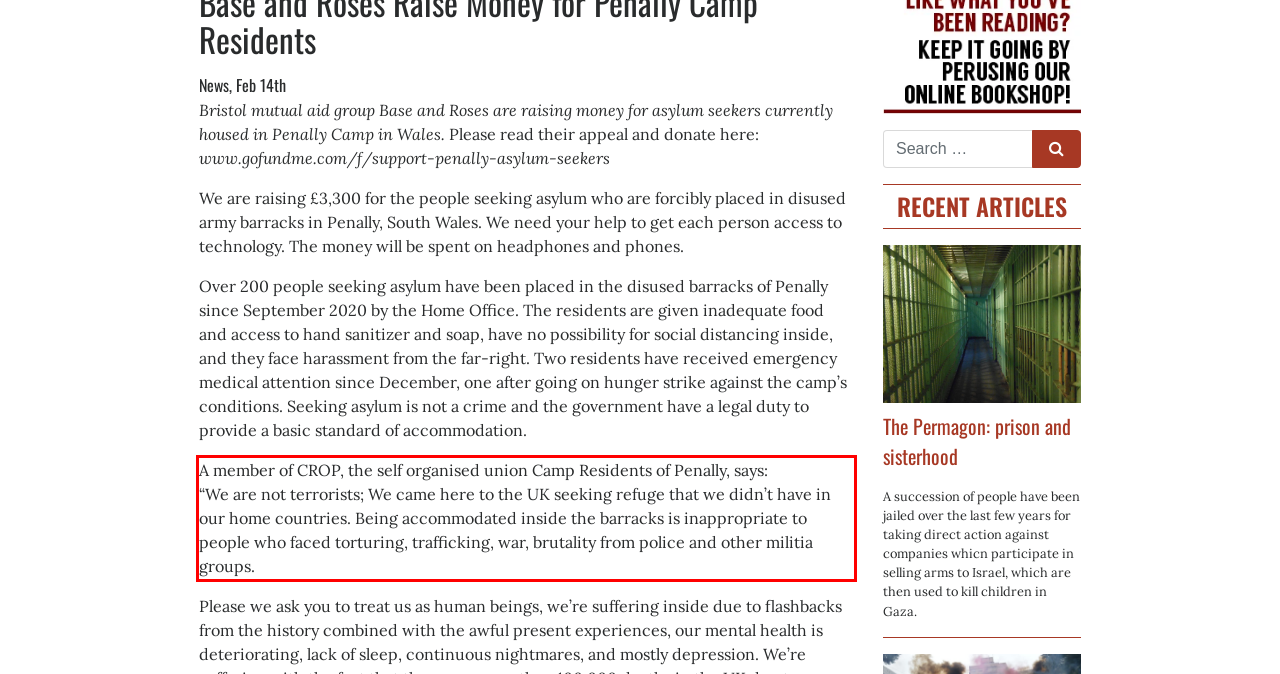Look at the screenshot of the webpage, locate the red rectangle bounding box, and generate the text content that it contains.

A member of CROP, the self organised union Camp Residents of Penally, says: “We are not terrorists; We came here to the UK seeking refuge that we didn’t have in our home countries. Being accommodated inside the barracks is inappropriate to people who faced torturing, trafficking, war, brutality from police and other militia groups.